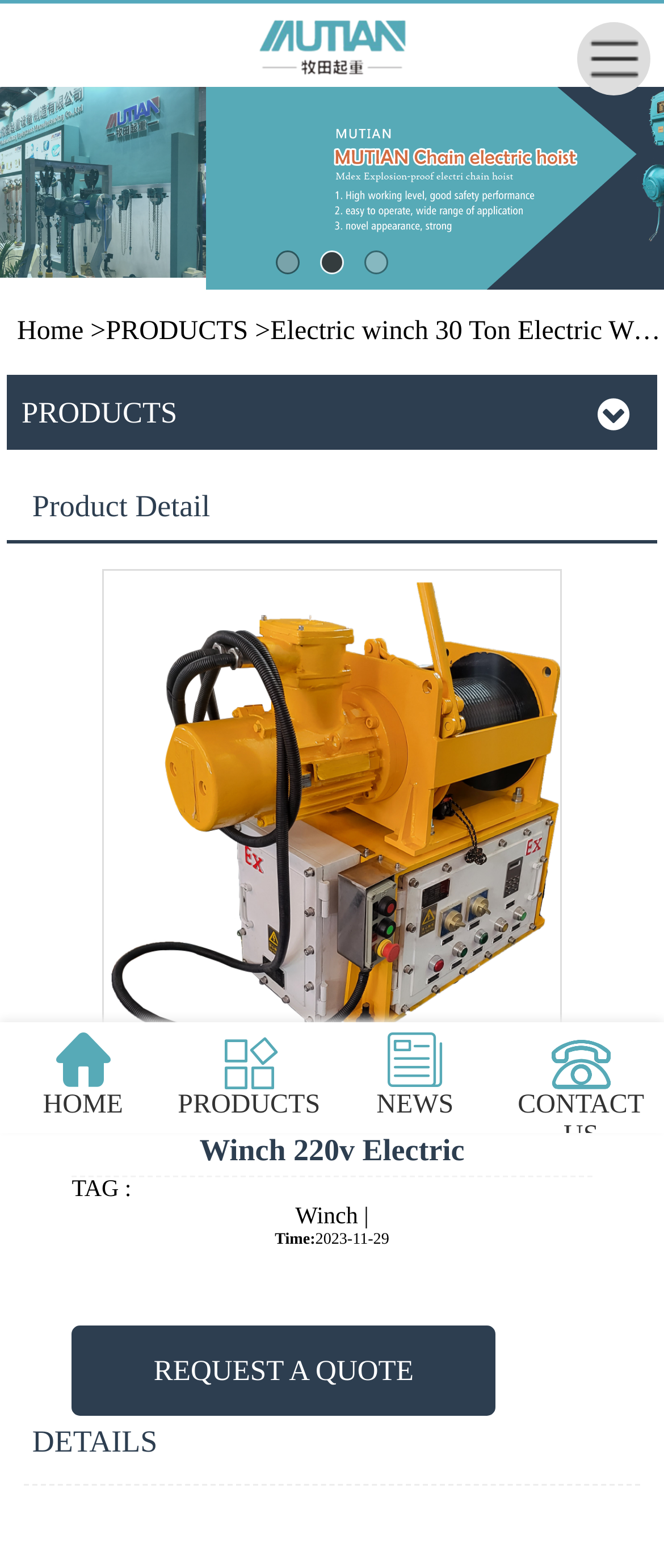Highlight the bounding box coordinates of the region I should click on to meet the following instruction: "request a quote".

[0.108, 0.849, 0.746, 0.907]